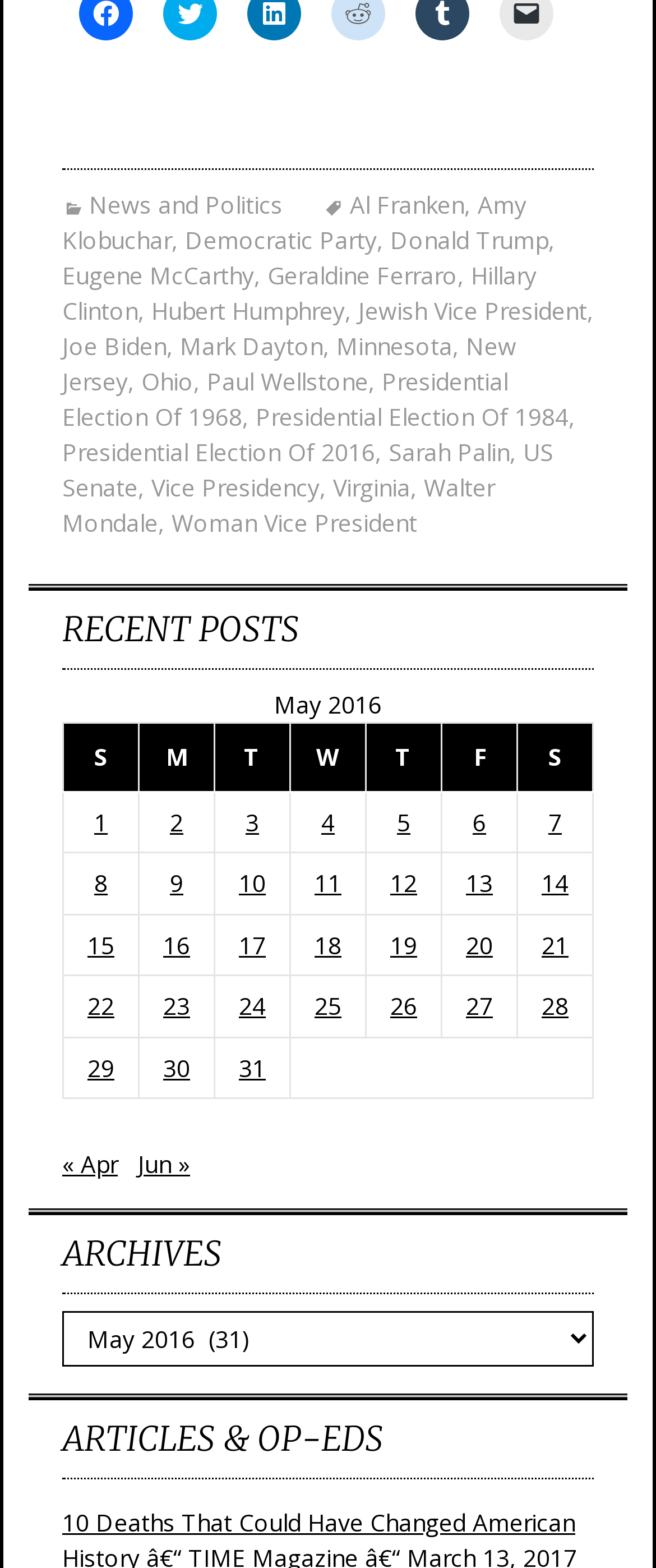Answer this question in one word or a short phrase: How many rows are in the table?

3